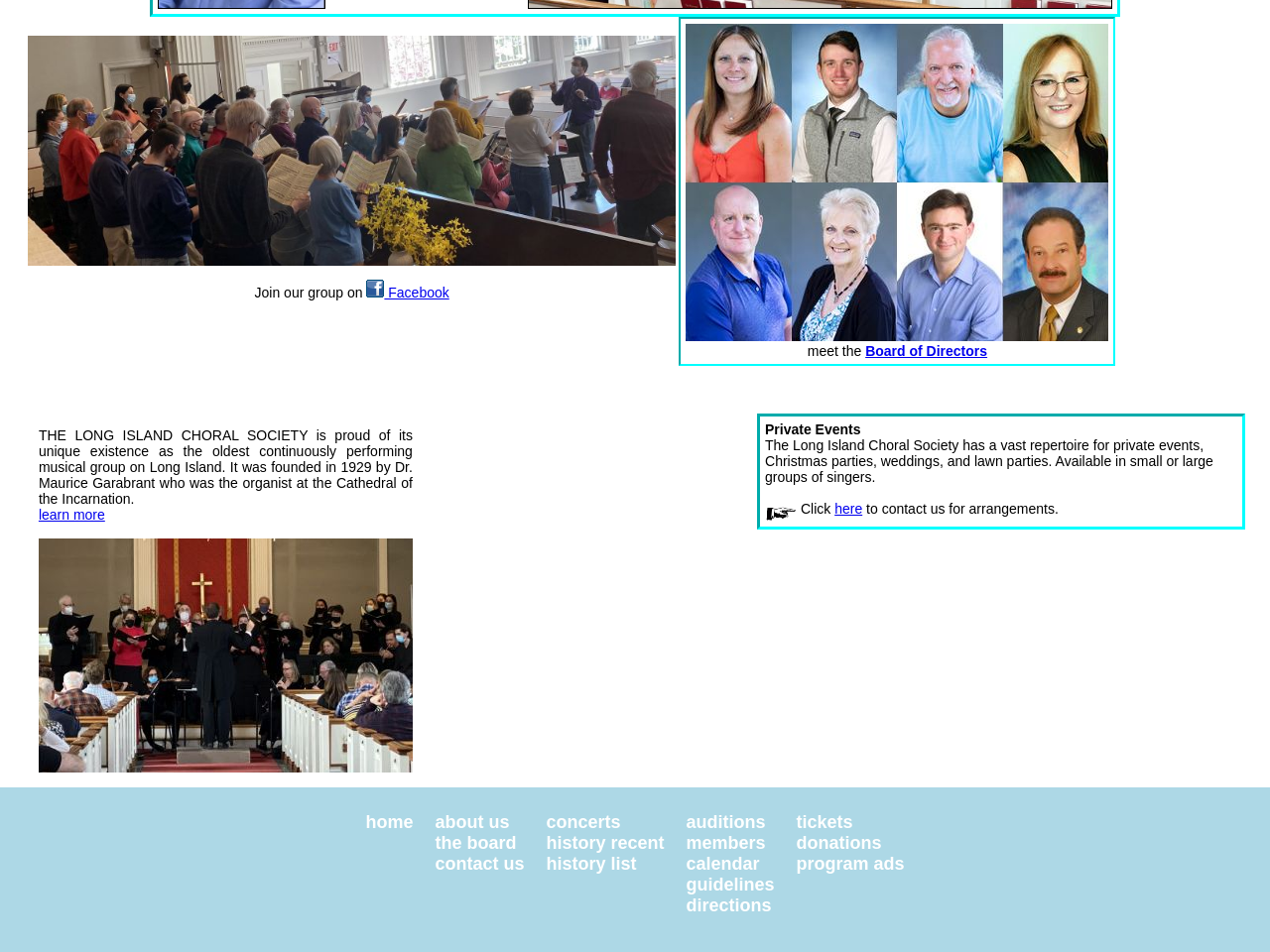Pinpoint the bounding box coordinates for the area that should be clicked to perform the following instruction: "Learn more about the Long Island Choral Society".

[0.03, 0.532, 0.083, 0.549]